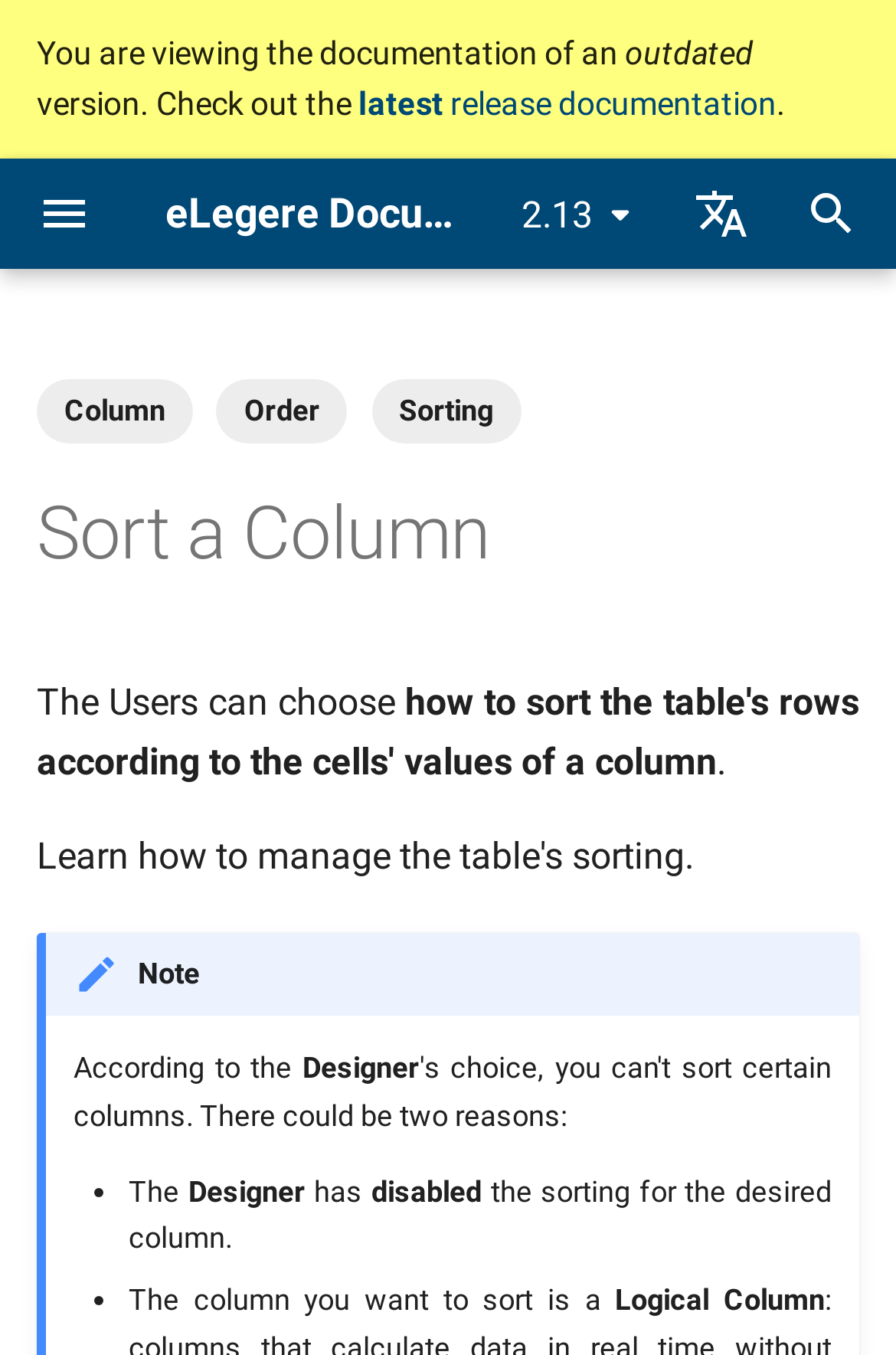Given the element description "2.13", identify the bounding box of the corresponding UI element.

[0.582, 0.142, 0.703, 0.174]